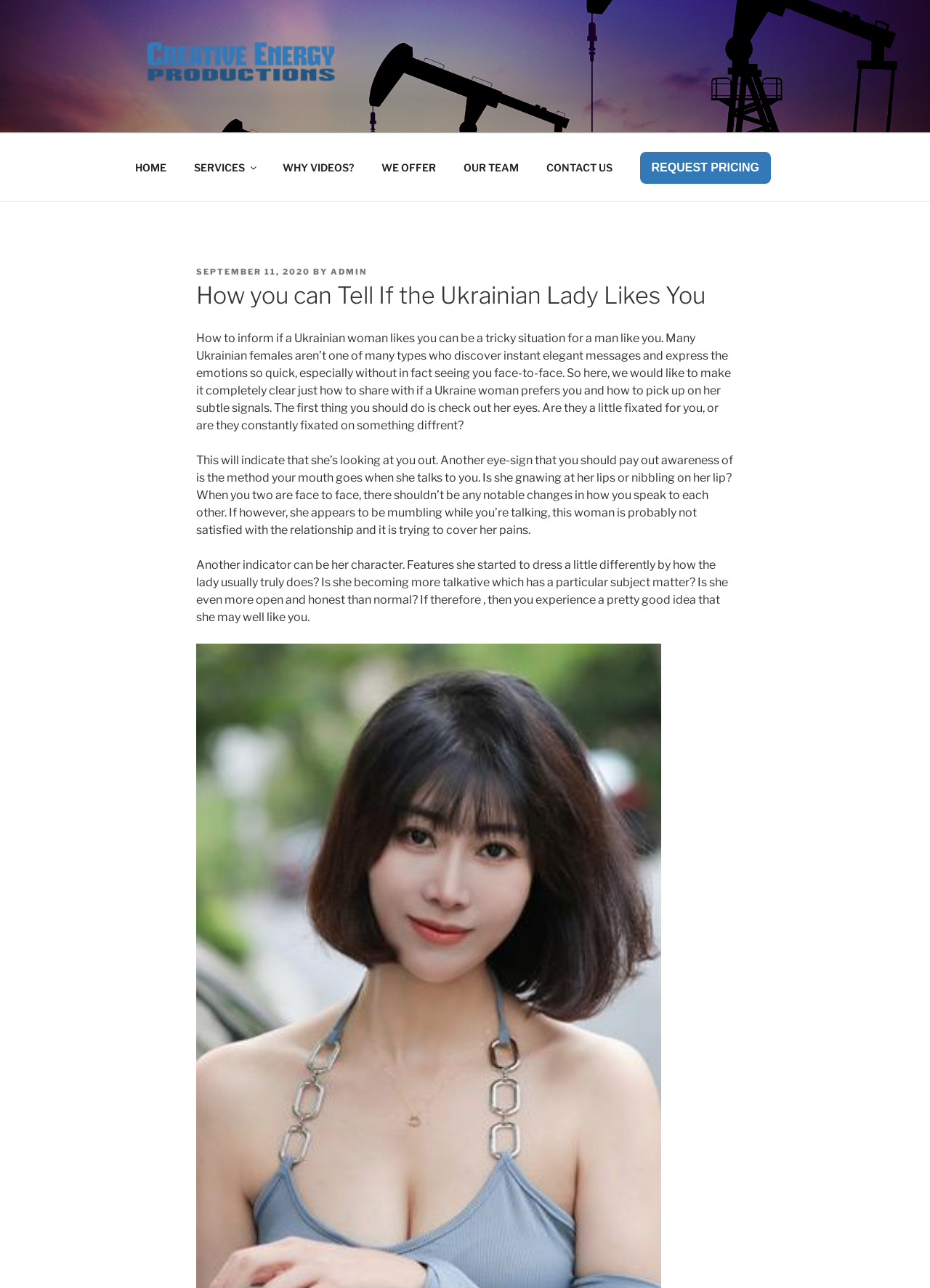Using the element description provided, determine the bounding box coordinates in the format (top-left x, top-left y, bottom-right x, bottom-right y). Ensure that all values are floating point numbers between 0 and 1. Element description: WHY VIDEOS?

[0.29, 0.116, 0.394, 0.144]